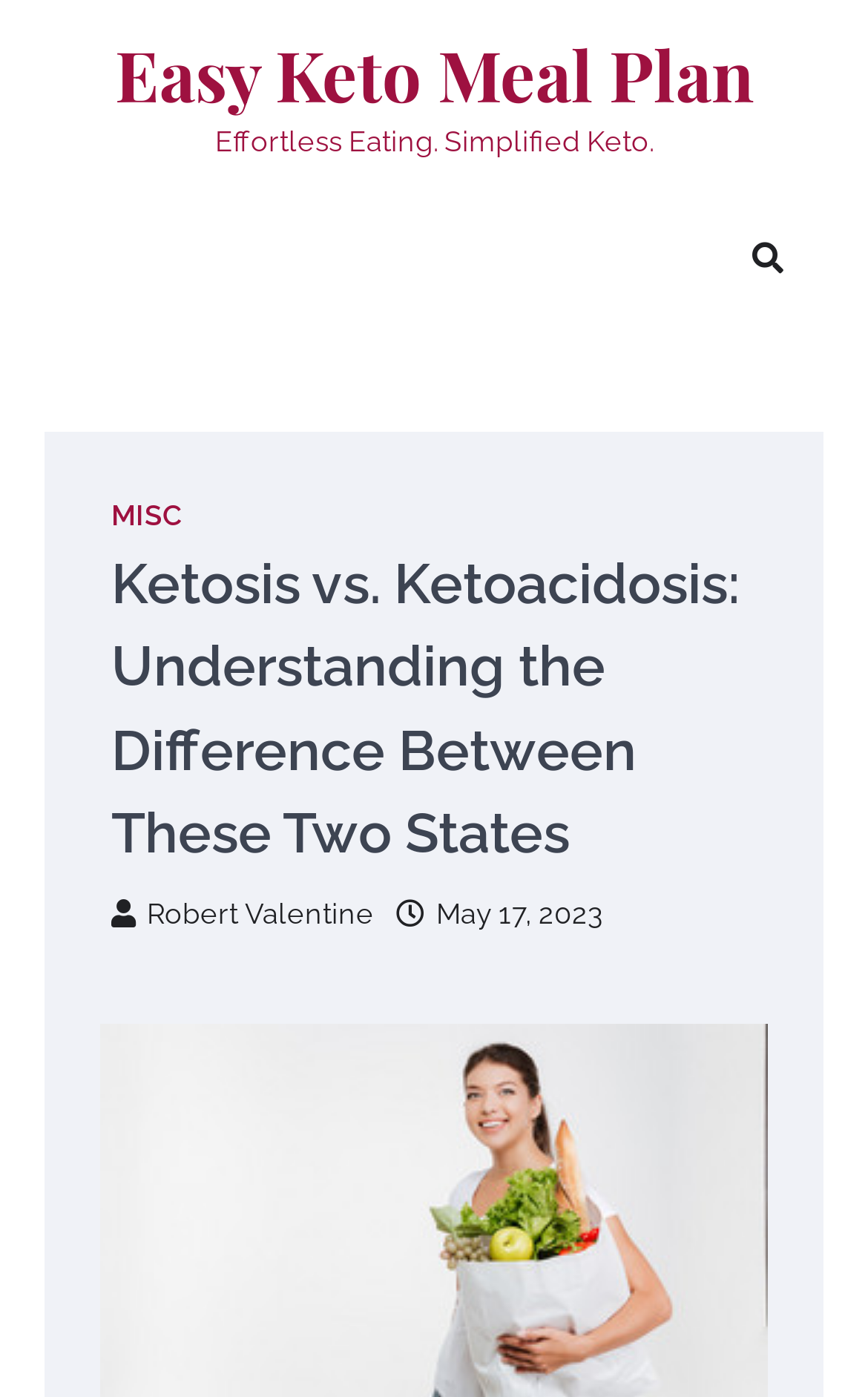Please provide the main heading of the webpage content.

Ketosis vs. Ketoacidosis: Understanding the Difference Between These Two States